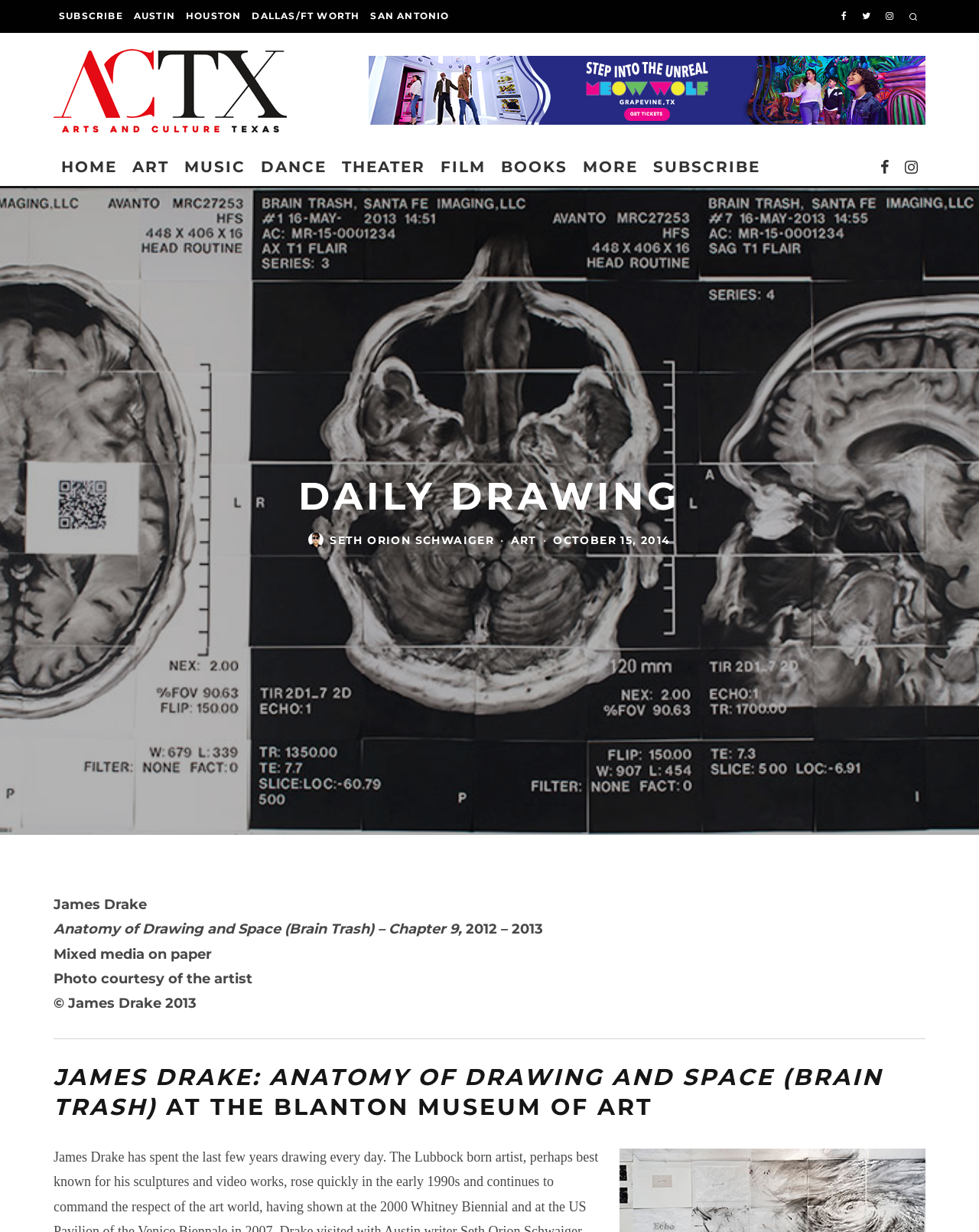Please find the bounding box coordinates of the clickable region needed to complete the following instruction: "Go to the 'HOME' page". The bounding box coordinates must consist of four float numbers between 0 and 1, i.e., [left, top, right, bottom].

[0.055, 0.12, 0.127, 0.151]